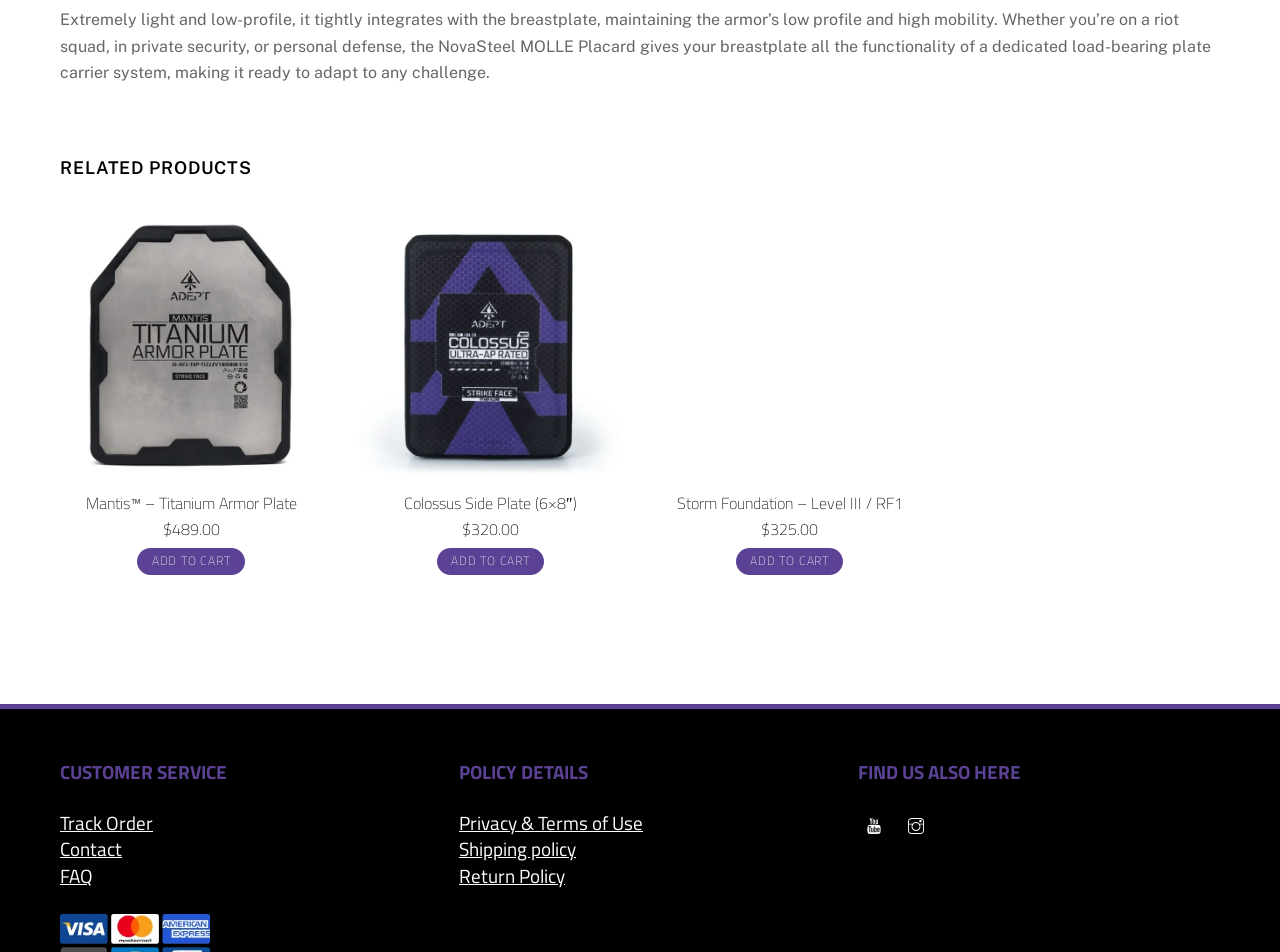Please locate the clickable area by providing the bounding box coordinates to follow this instruction: "Contact customer service".

[0.047, 0.877, 0.095, 0.907]